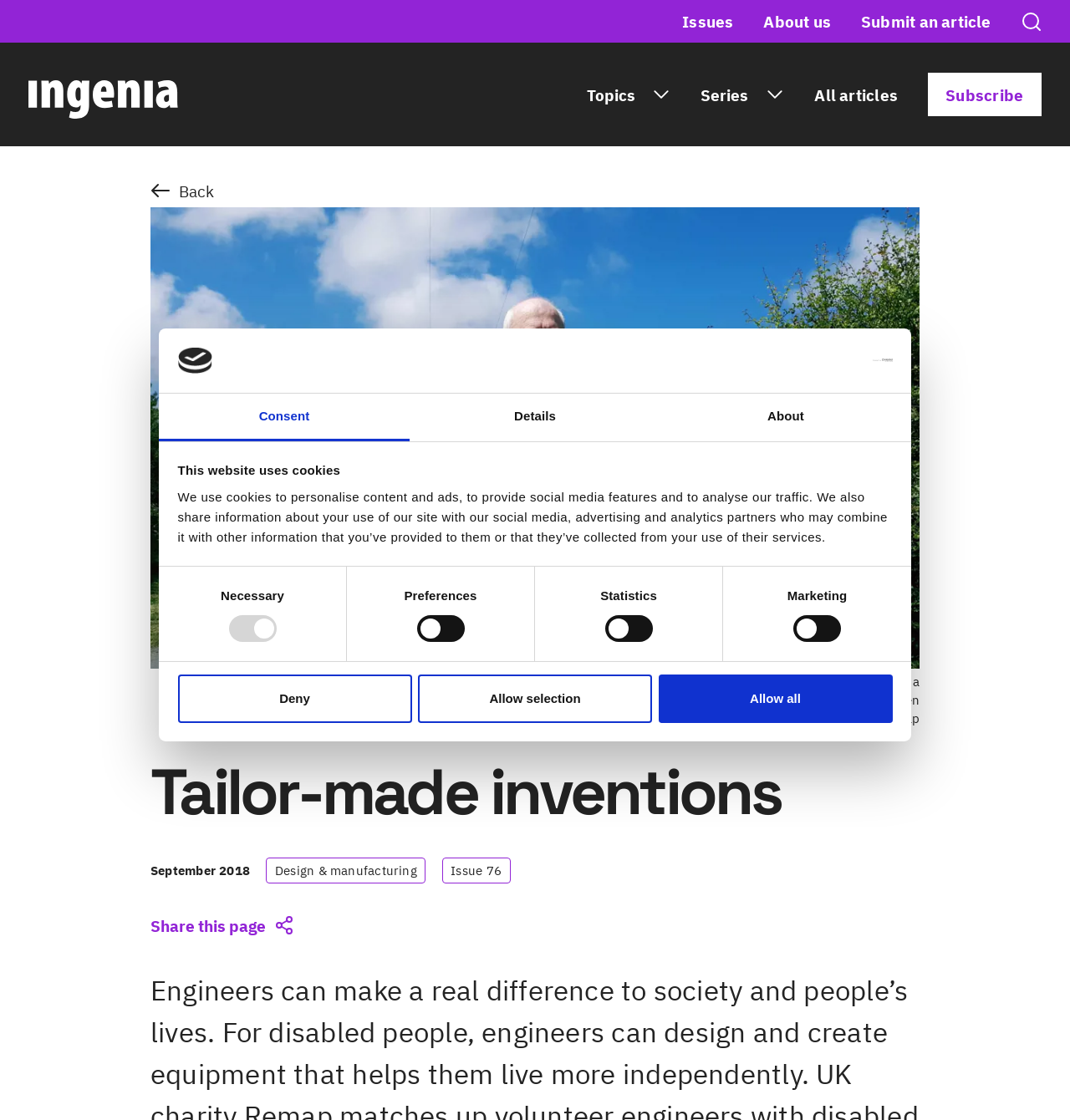What is the purpose of the 'Share this page' button?
Answer with a single word or phrase by referring to the visual content.

Sharing the webpage